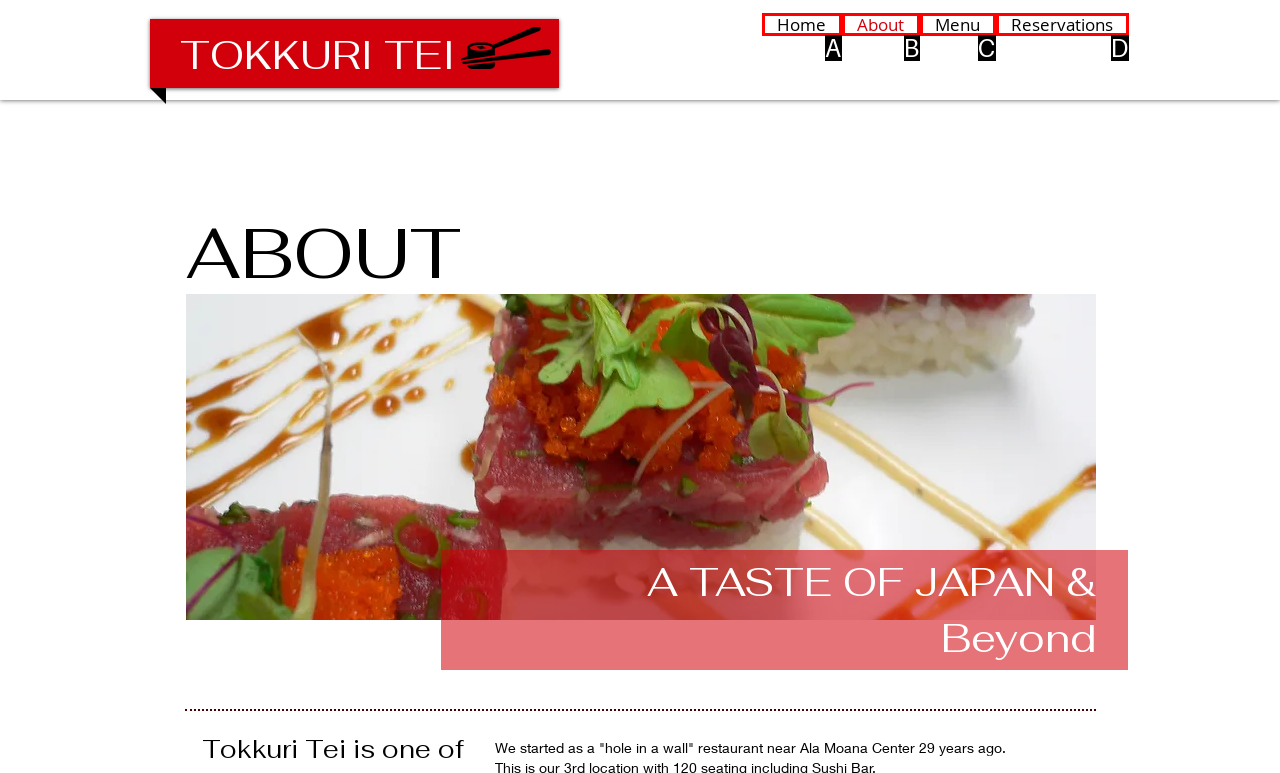Match the description to the correct option: Home
Provide the letter of the matching option directly.

A